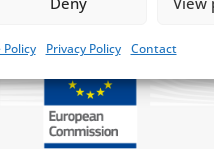What is the purpose of the Marie Skłodowska-Curie Actions?
We need a detailed and exhaustive answer to the question. Please elaborate.

The Marie Skłodowska-Curie Actions are aimed at enhancing doctoral education and postdoctoral training, which is one of the initiatives supported by the European Commission.